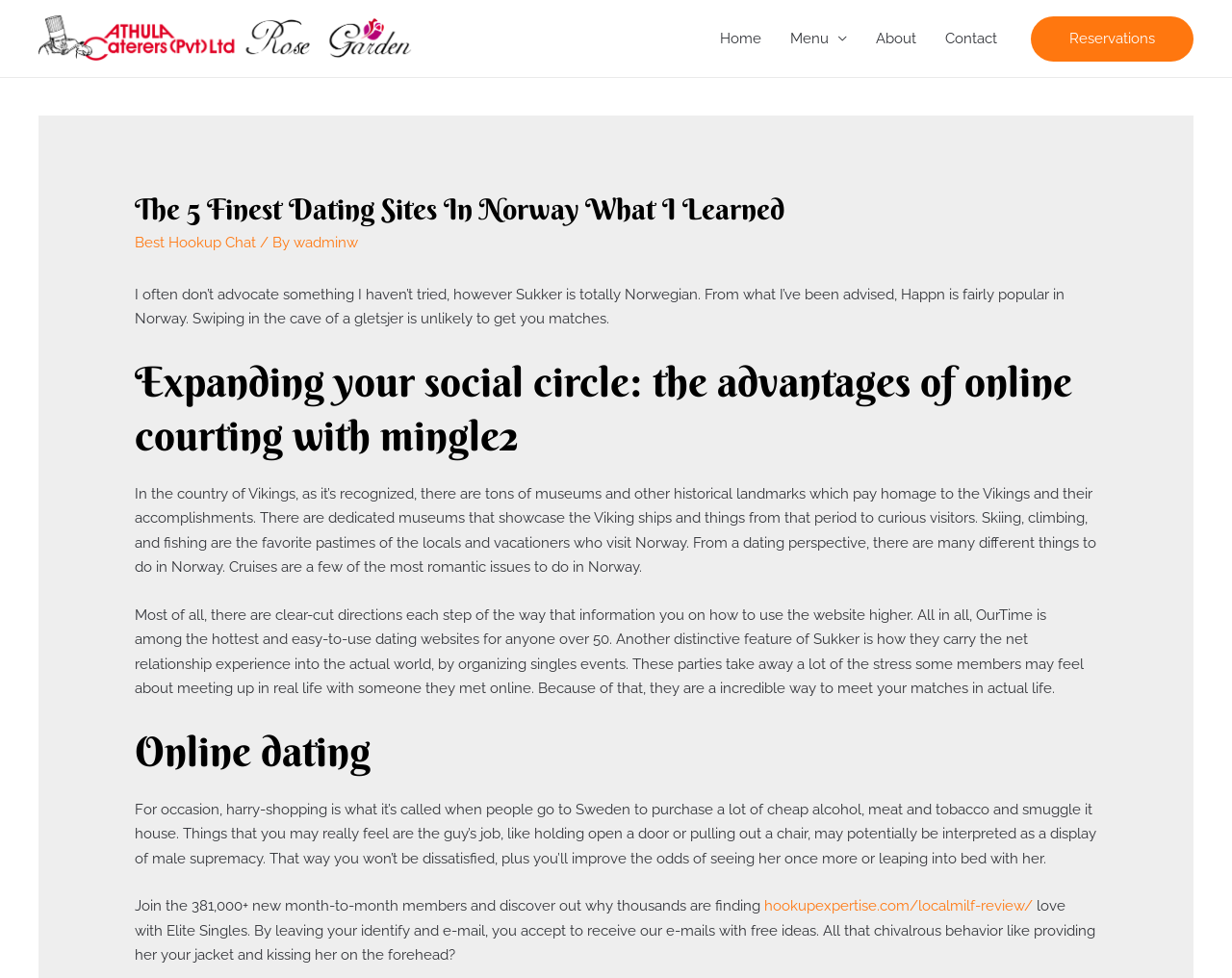Please answer the following question using a single word or phrase: 
What is the purpose of Sukker?

Organizing singles events